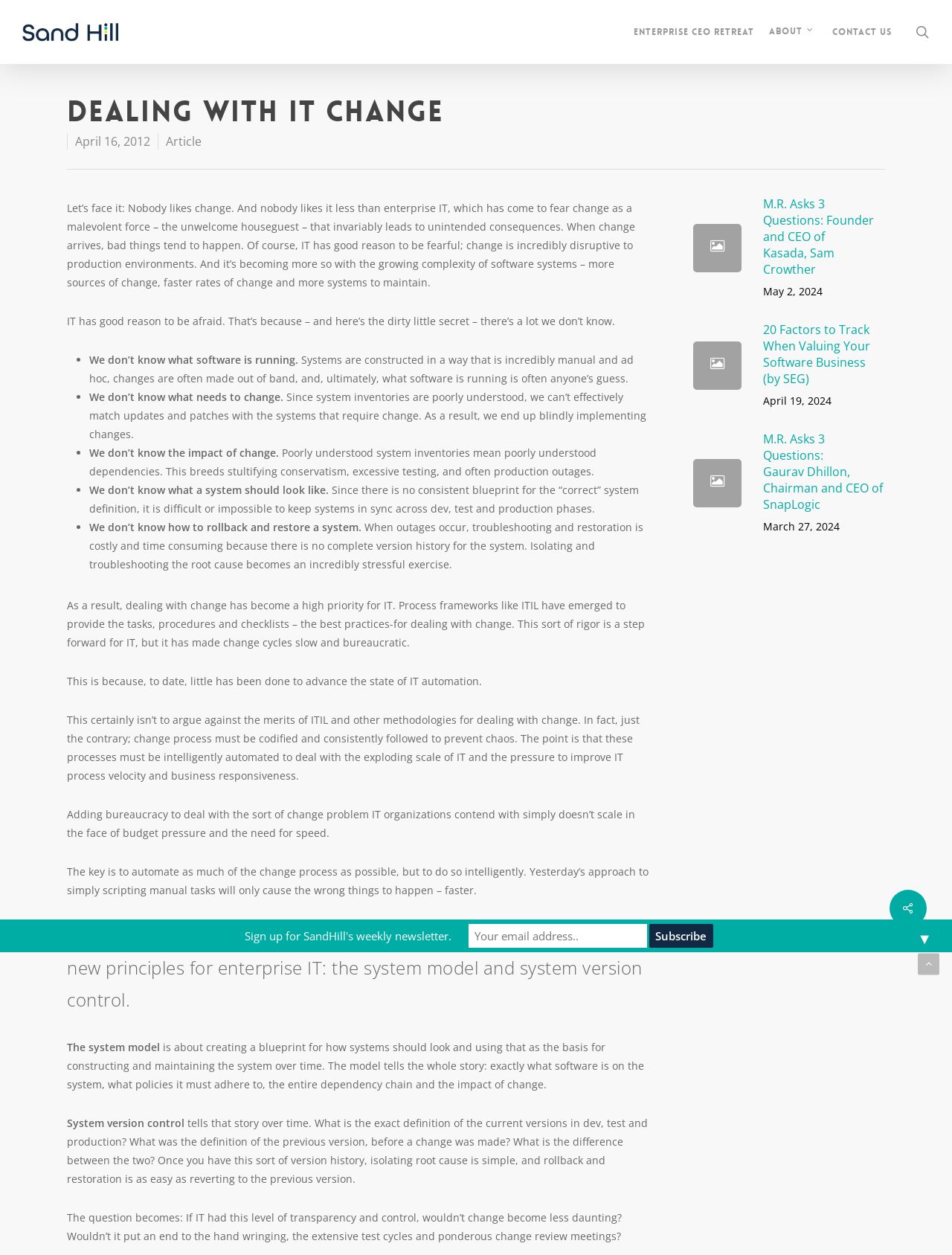Locate the heading on the webpage and return its text.

Dealing with IT Change